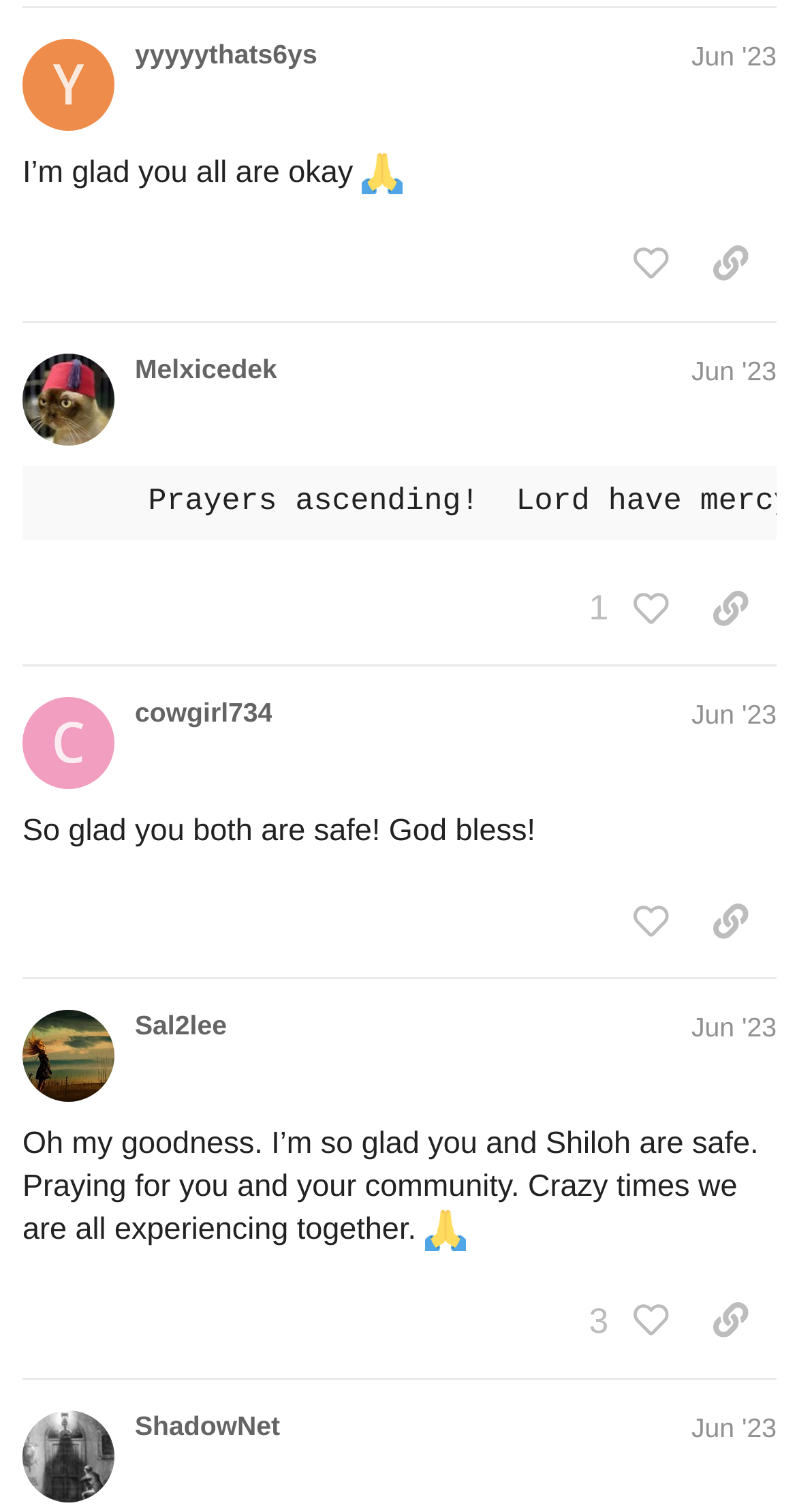What is the content of the third post?
Using the details from the image, give an elaborate explanation to answer the question.

The third post has a StaticText element with the text 'So glad you both are safe! God bless!'. This is the content of the post.